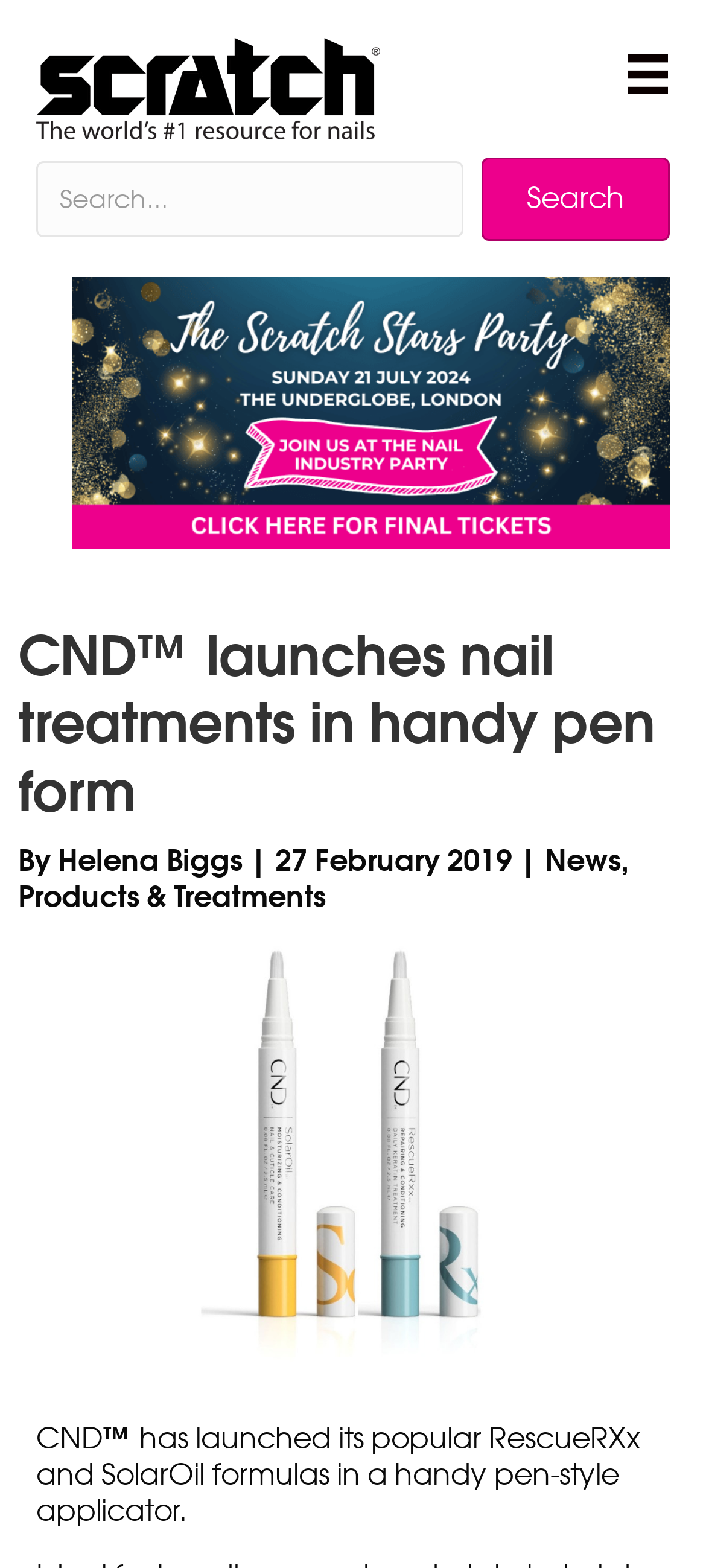What is the format of the applicator?
Using the visual information, reply with a single word or short phrase.

pen-style